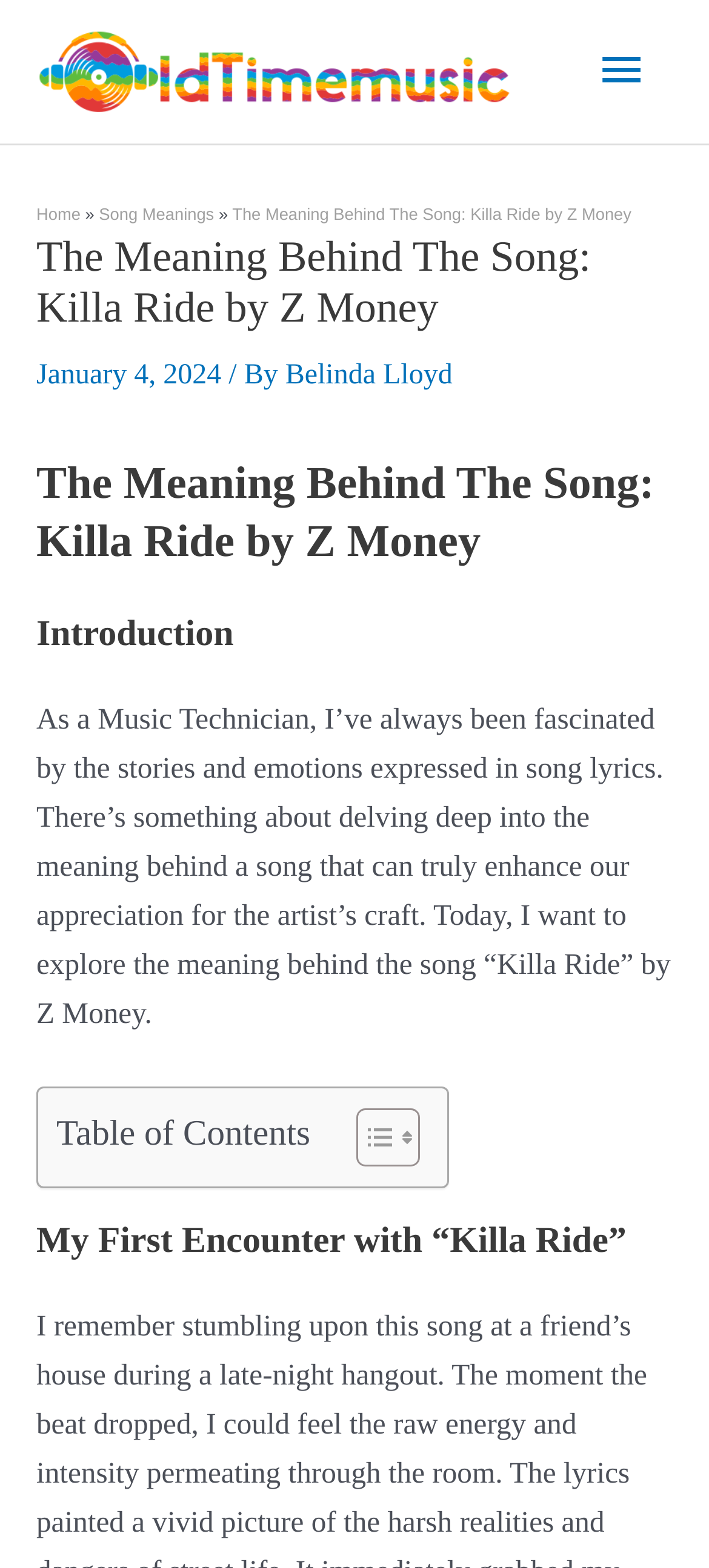Elaborate on the webpage's design and content in a detailed caption.

The webpage is about the meaning behind the song "Killa Ride" by Z Money. At the top left corner, there is a logo image with a corresponding link. Next to it, on the top right corner, there is a main menu button that expands to reveal a list of links, including "Home", "Song Meanings", and the title of the current page.

Below the main menu, there is a header section that displays the title of the page, "The Meaning Behind The Song: Killa Ride by Z Money", along with the date "January 4, 2024" and the author's name "Belinda Lloyd".

The main content of the page is divided into sections, each with its own heading. The first section is an introduction, where the author explains their fascination with song lyrics and their desire to explore the meaning behind the song "Killa Ride". The text is a brief summary of the author's motivation and approach.

Further down the page, there is a table of contents section, which appears to be a nested layout table. It contains a heading "Table of Contents" and a link to toggle the table of content. The table of contents is accompanied by two small images.

The next section is headed "My First Encounter with “Killa Ride”", but its content is not provided in the accessibility tree.